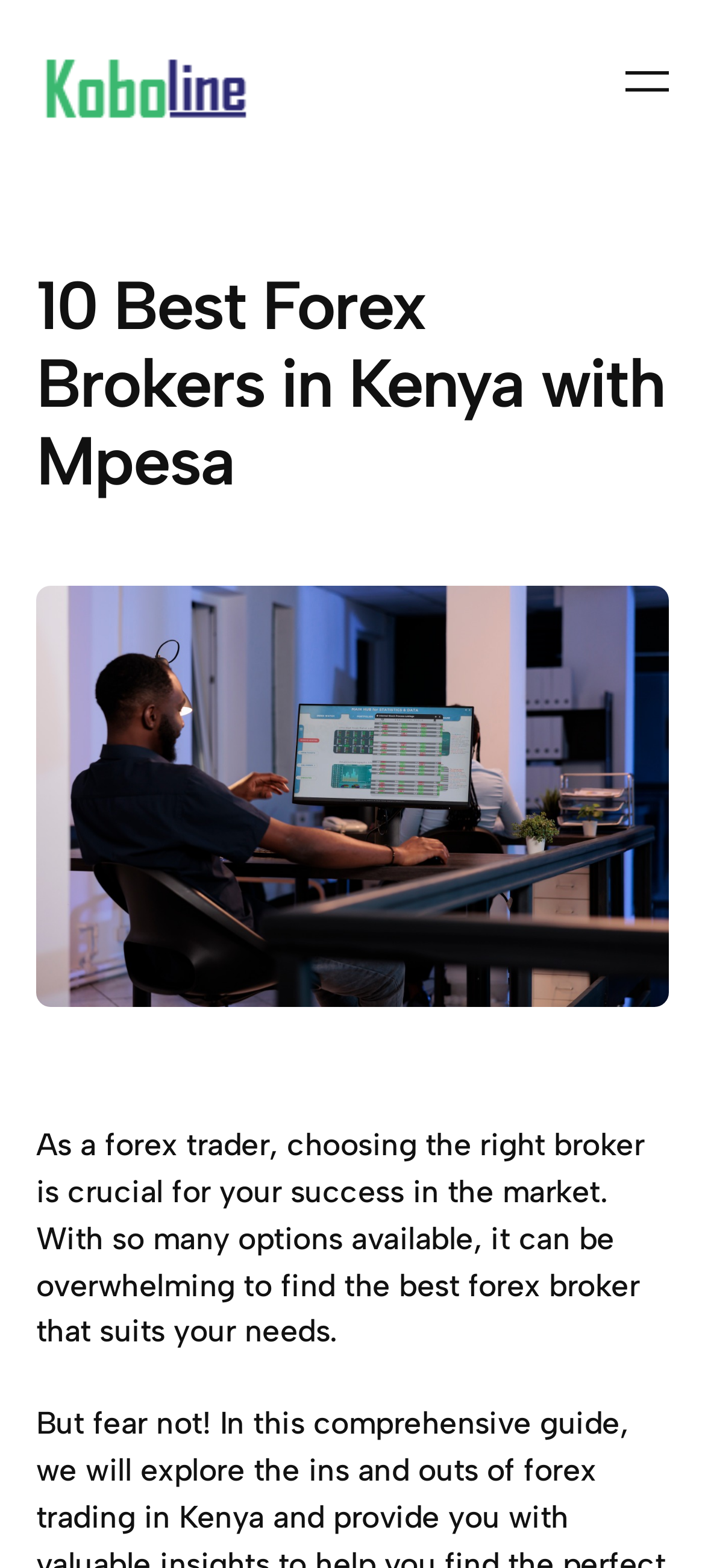What is the purpose of choosing a Forex broker?
Based on the visual details in the image, please answer the question thoroughly.

According to the webpage, choosing the right Forex broker is crucial for a trader's success in the market, implying that the purpose of choosing a broker is to achieve success in the market.